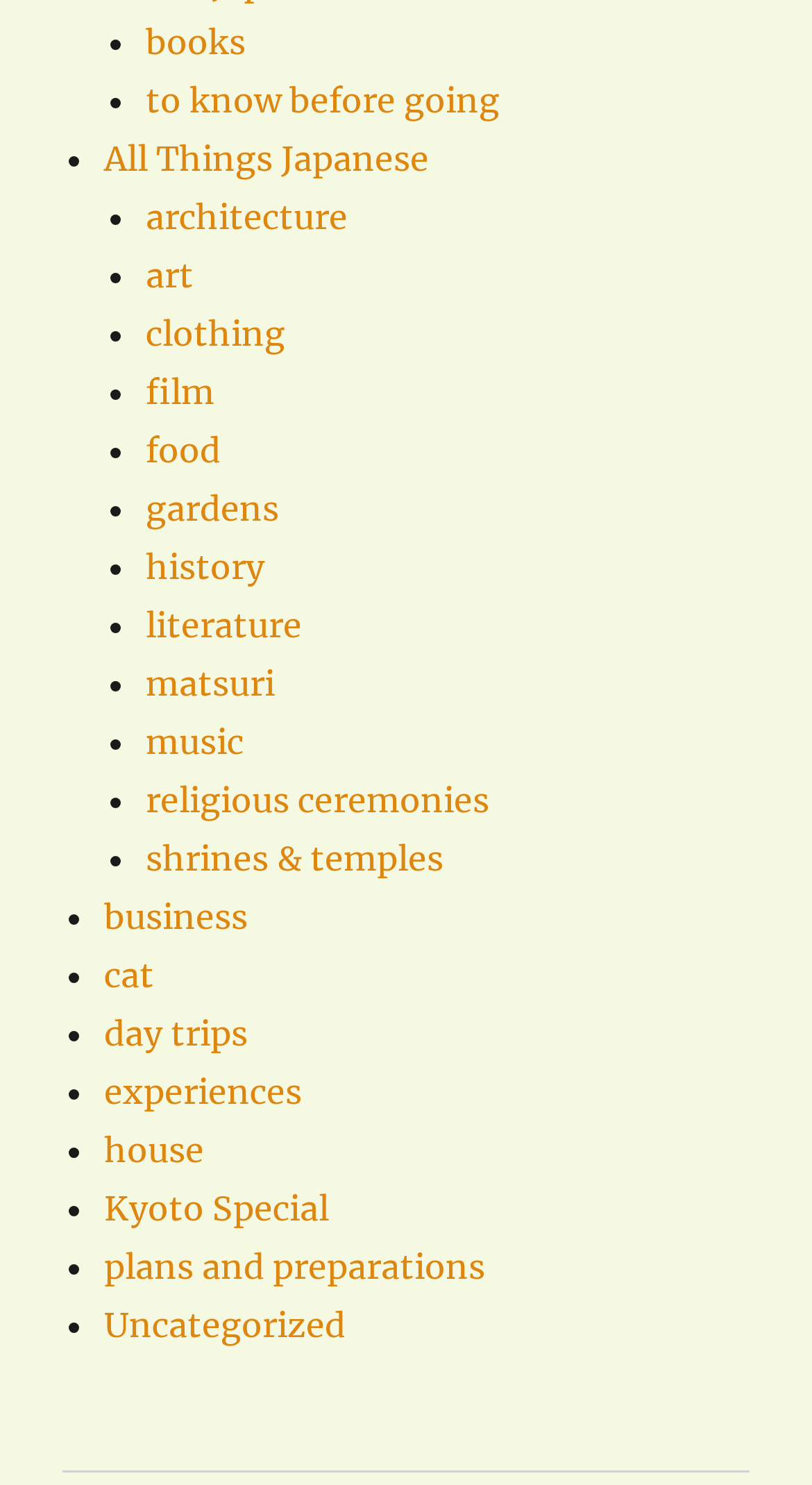What is the first category listed? From the image, respond with a single word or brief phrase.

books